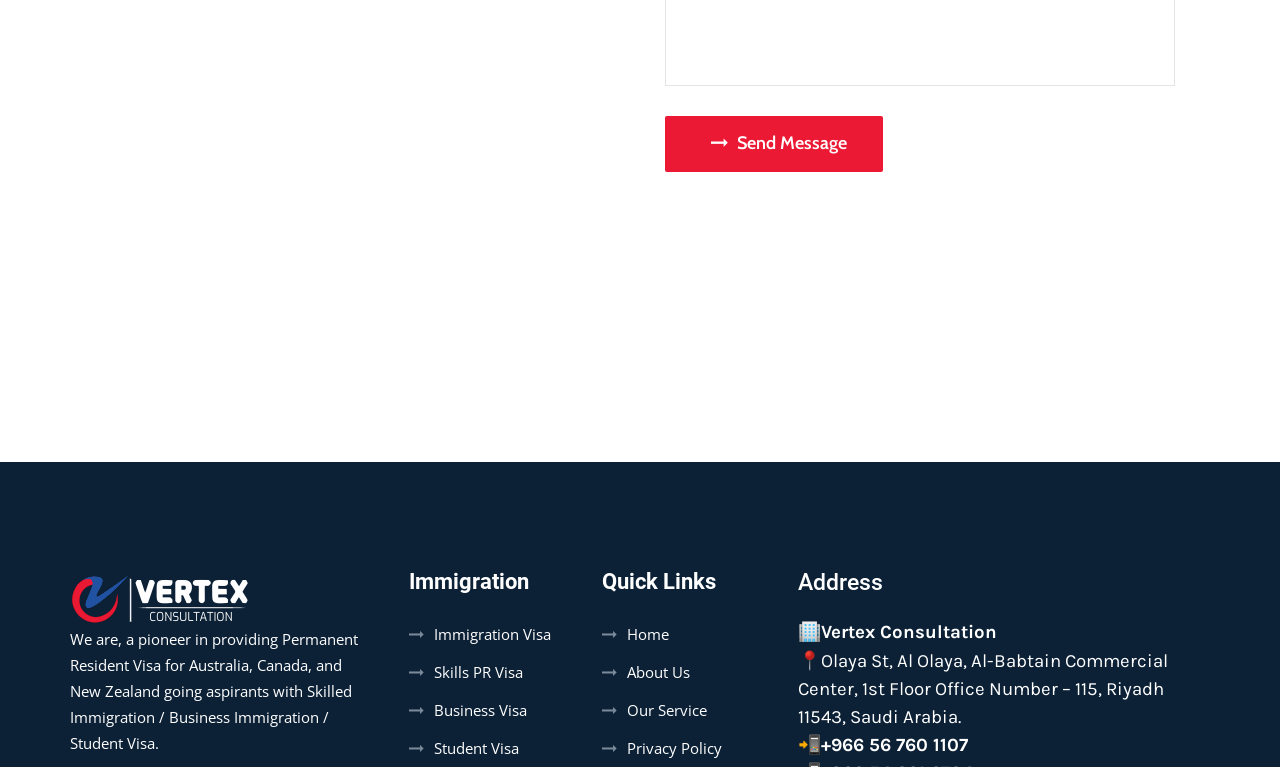Identify the bounding box coordinates of the section to be clicked to complete the task described by the following instruction: "Visit Immigration Visa". The coordinates should be four float numbers between 0 and 1, formatted as [left, top, right, bottom].

[0.32, 0.809, 0.43, 0.843]